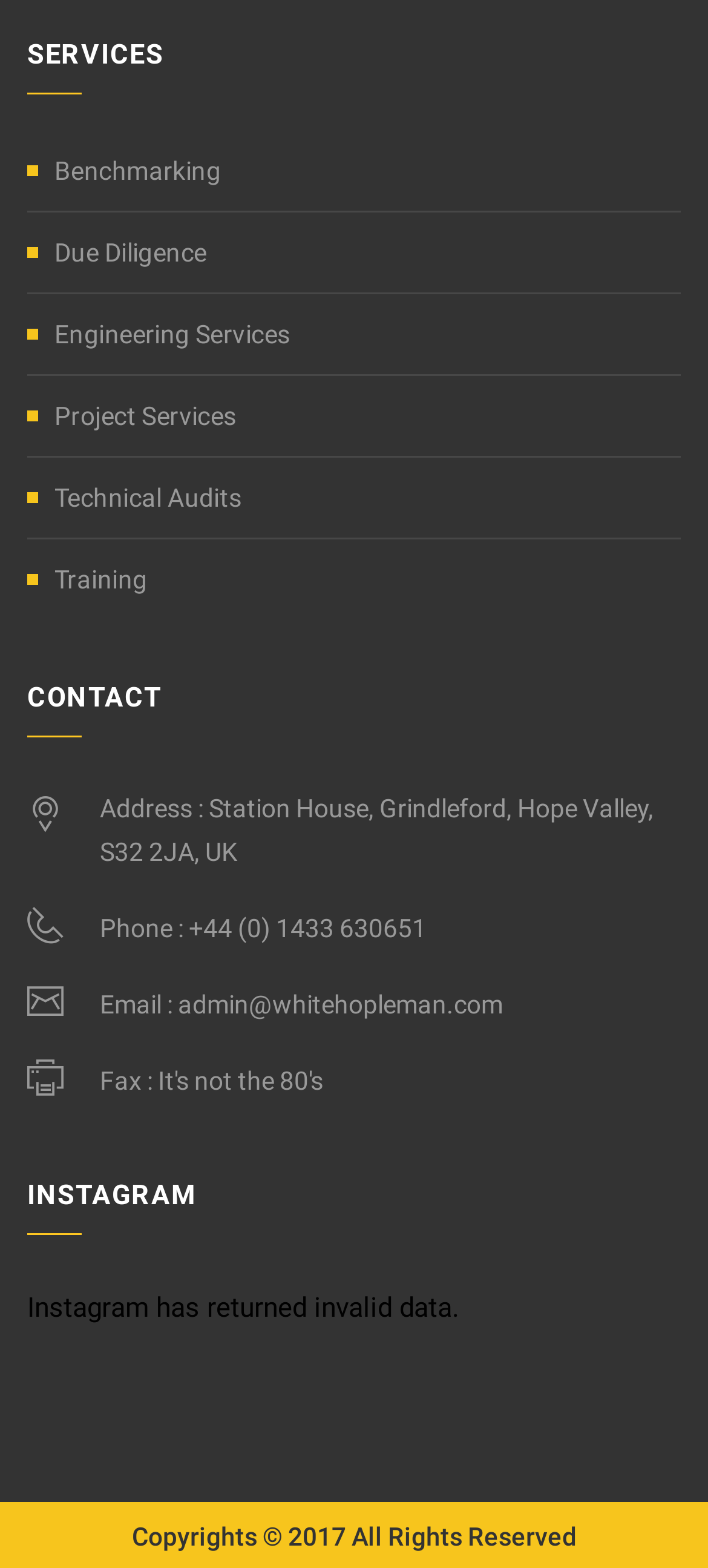What is the copyright year?
Answer the question with a single word or phrase derived from the image.

2017